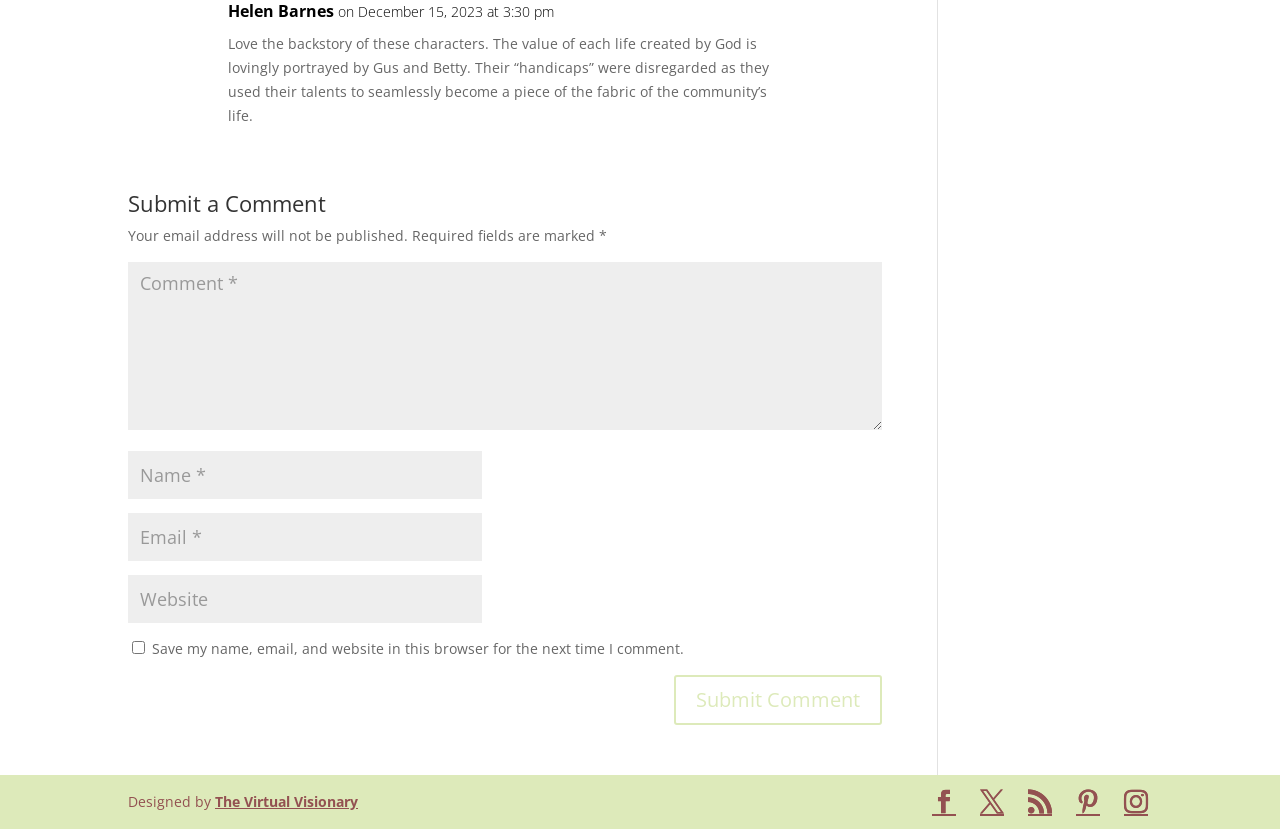Pinpoint the bounding box coordinates of the area that must be clicked to complete this instruction: "Submit a comment".

[0.527, 0.814, 0.689, 0.874]